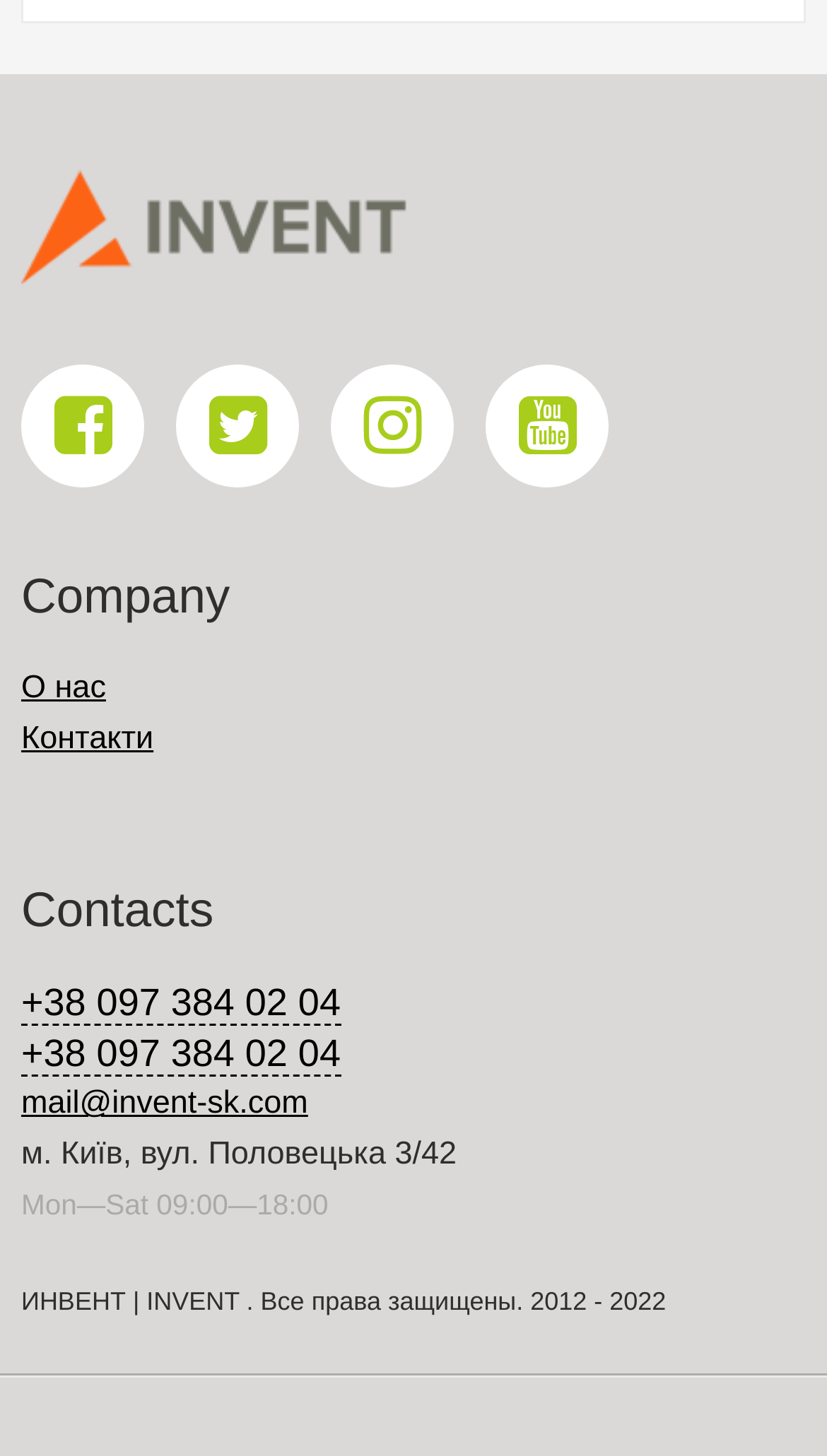What is the email address? From the image, respond with a single word or brief phrase.

mail@invent-sk.com